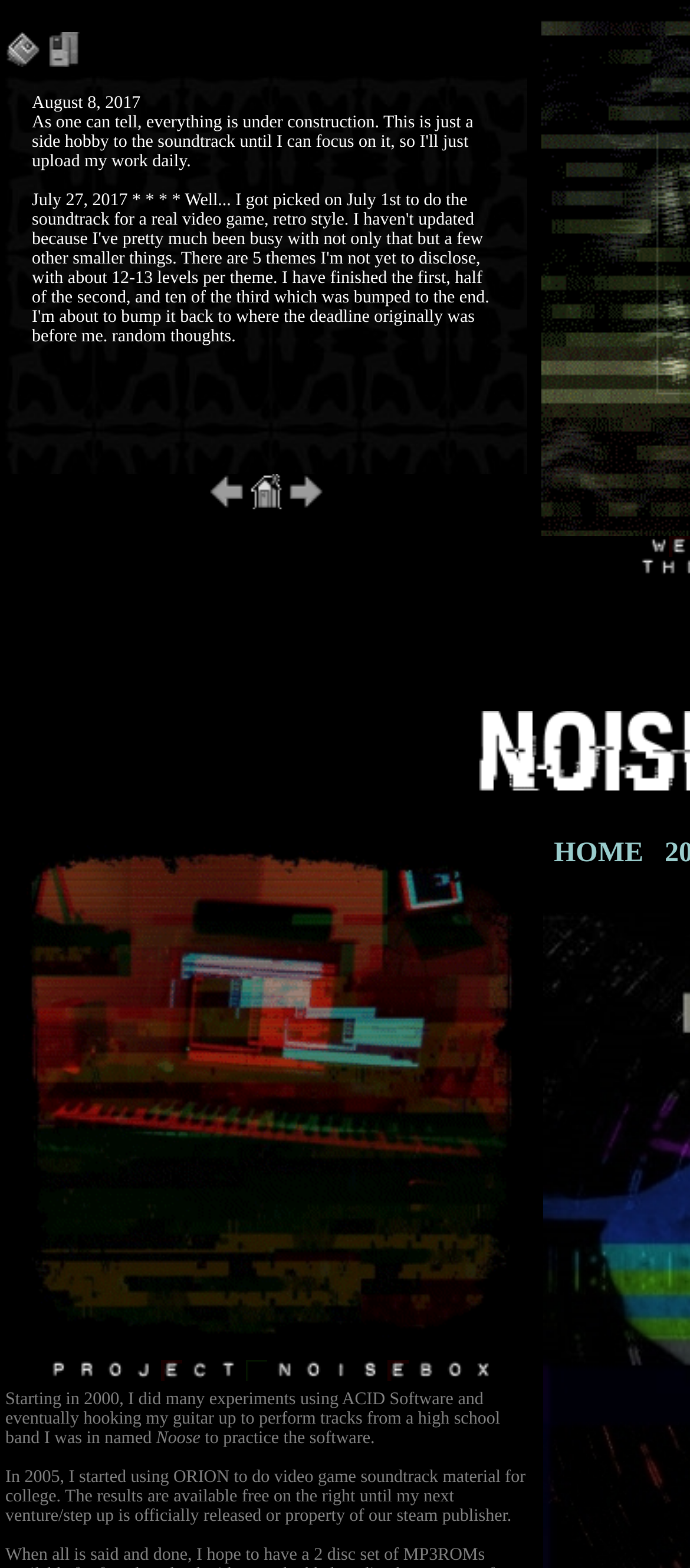What software did the author use in 2005?
Please look at the screenshot and answer using one word or phrase.

ORION